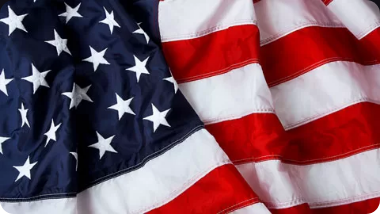Using the information in the image, give a comprehensive answer to the question: 
How many states are represented on the flag?

The arrangement of the stars on the blue field reflects the 50 states of the United States, which is a national significance. This information is explicitly mentioned in the caption, allowing us to determine the number of states represented on the flag.